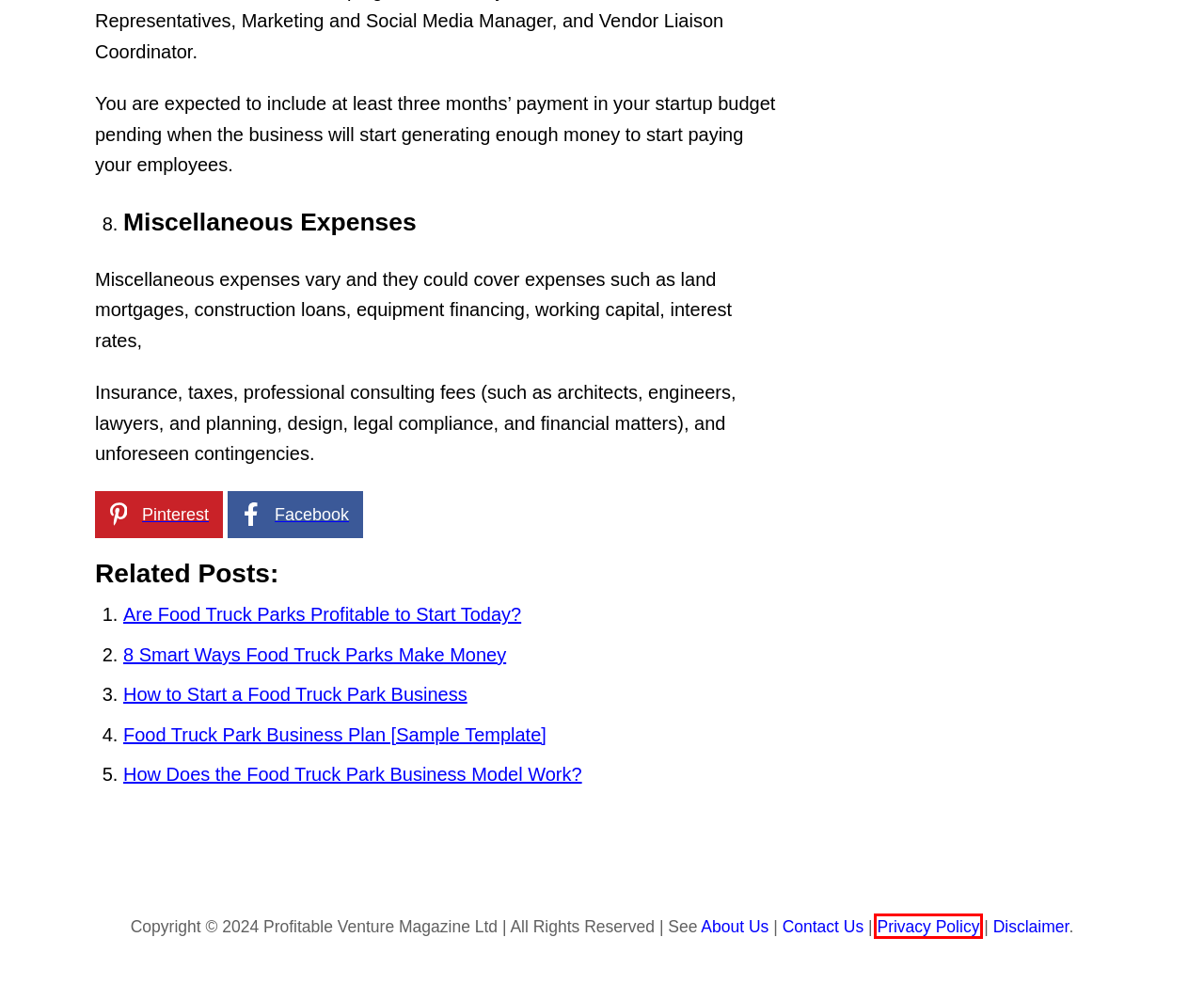Check out the screenshot of a webpage with a red rectangle bounding box. Select the best fitting webpage description that aligns with the new webpage after clicking the element inside the bounding box. Here are the candidates:
A. Privacy Policy for ProfitableVenture.com
B. Are Food Truck Parks Profitable to Start Today? - ProfitableVenture
C. Hospitality, Travel & Tourism - ProfitableVenture
D. Terms and Conditions for Using ProfitableVenture.com
E. What is the Best Awning for Food Truck? - ProfitableVenture
F. Starting a Business - ProfitableVenture
G. How to Start a Food Truck Park Business - ProfitableVenture
H. Contact Us - ProfitableVenture

A